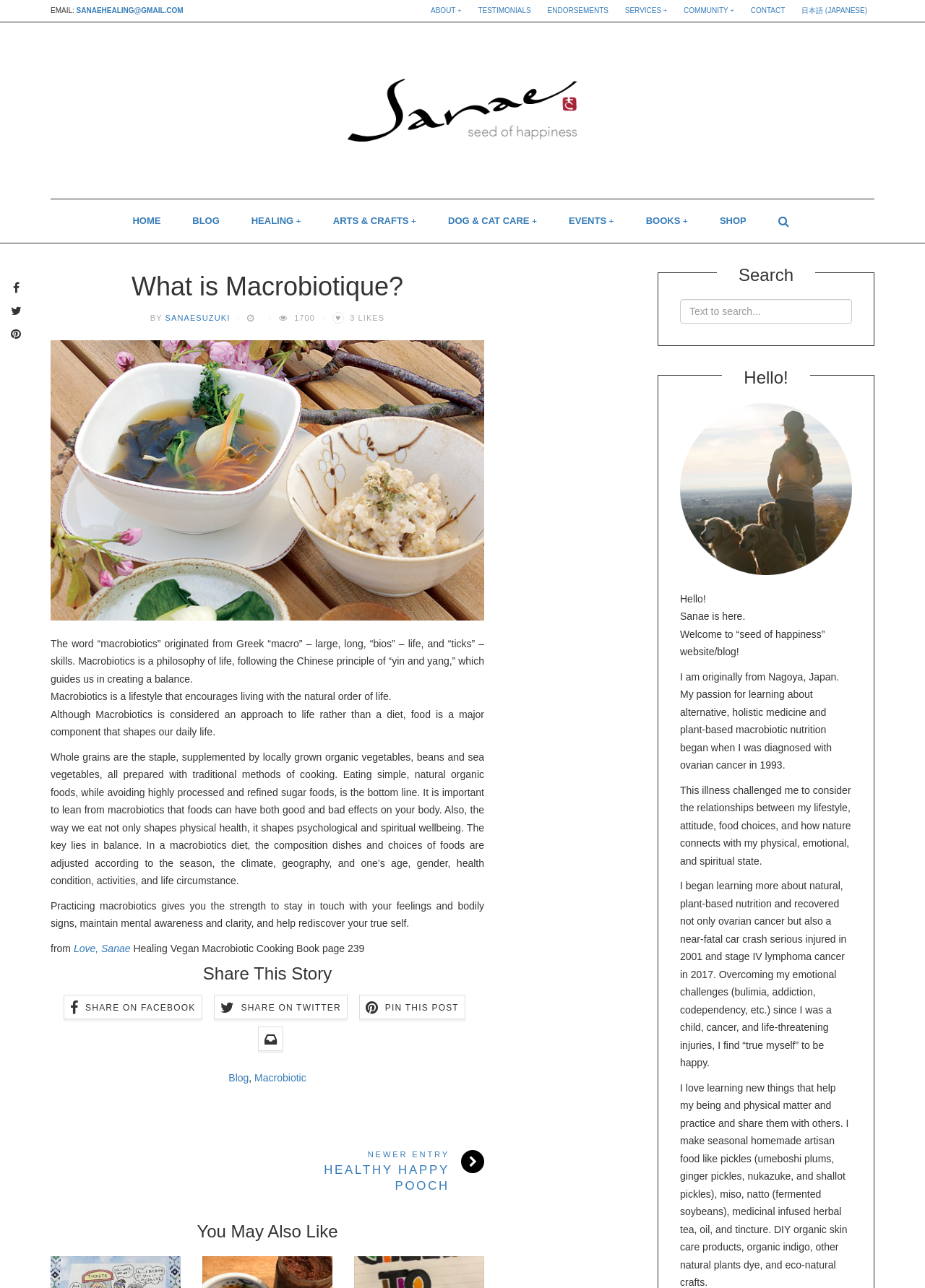Answer the question below in one word or phrase:
What is the topic of the article?

Macrobiotique